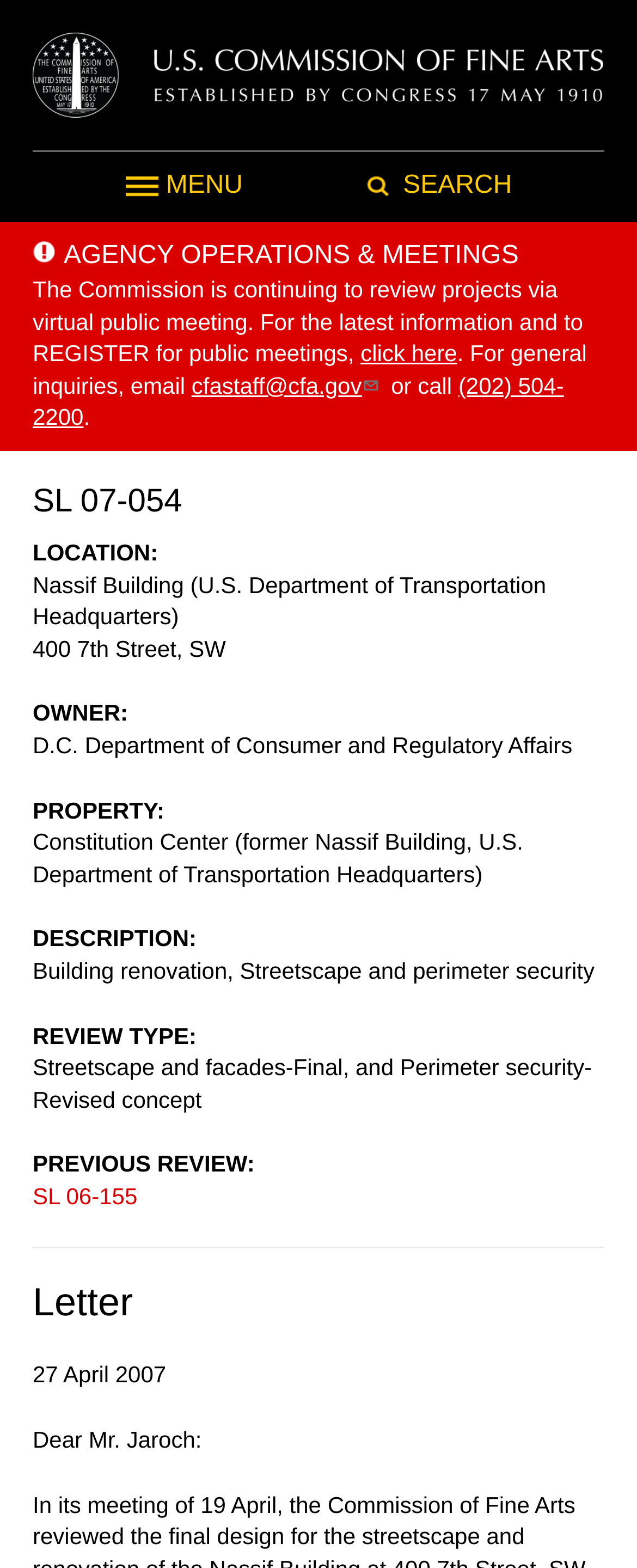When was the letter written?
Based on the screenshot, answer the question with a single word or phrase.

27 April 2007